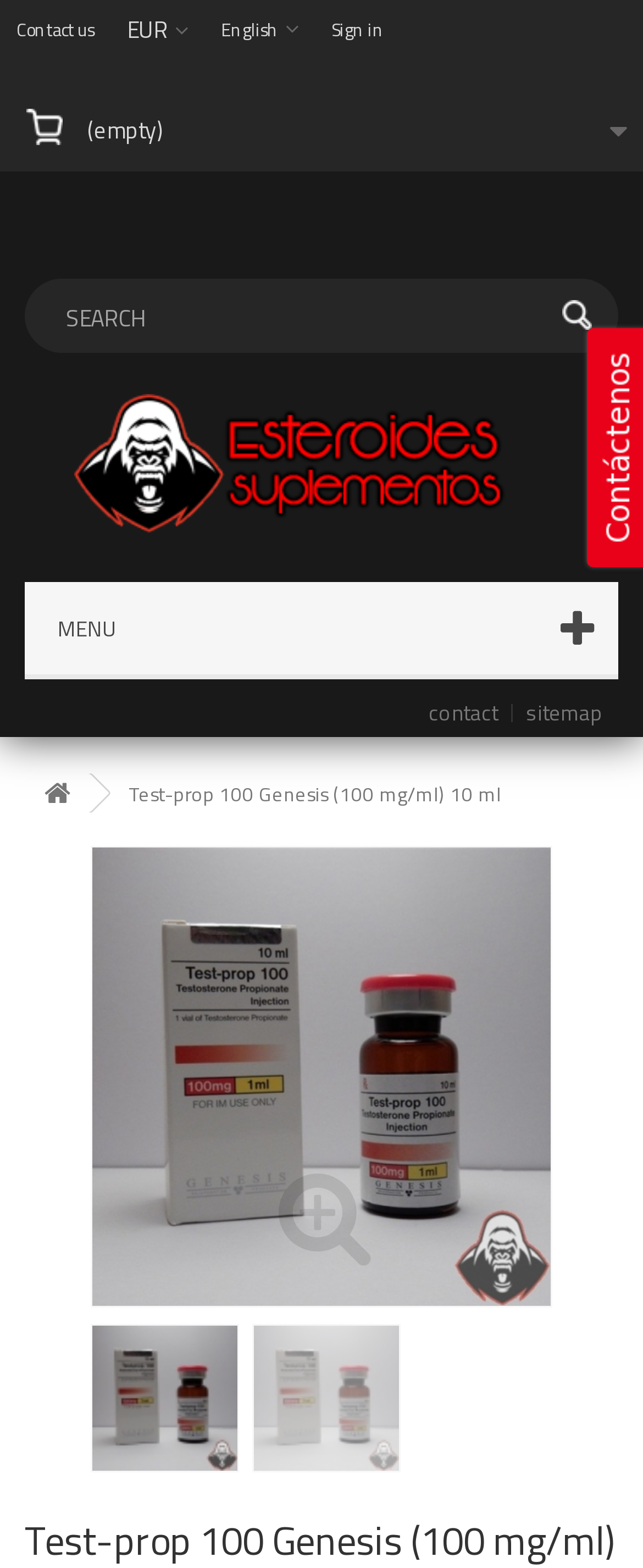Please identify the bounding box coordinates of the area that needs to be clicked to fulfill the following instruction: "Sign in to your account."

[0.49, 0.0, 0.623, 0.039]